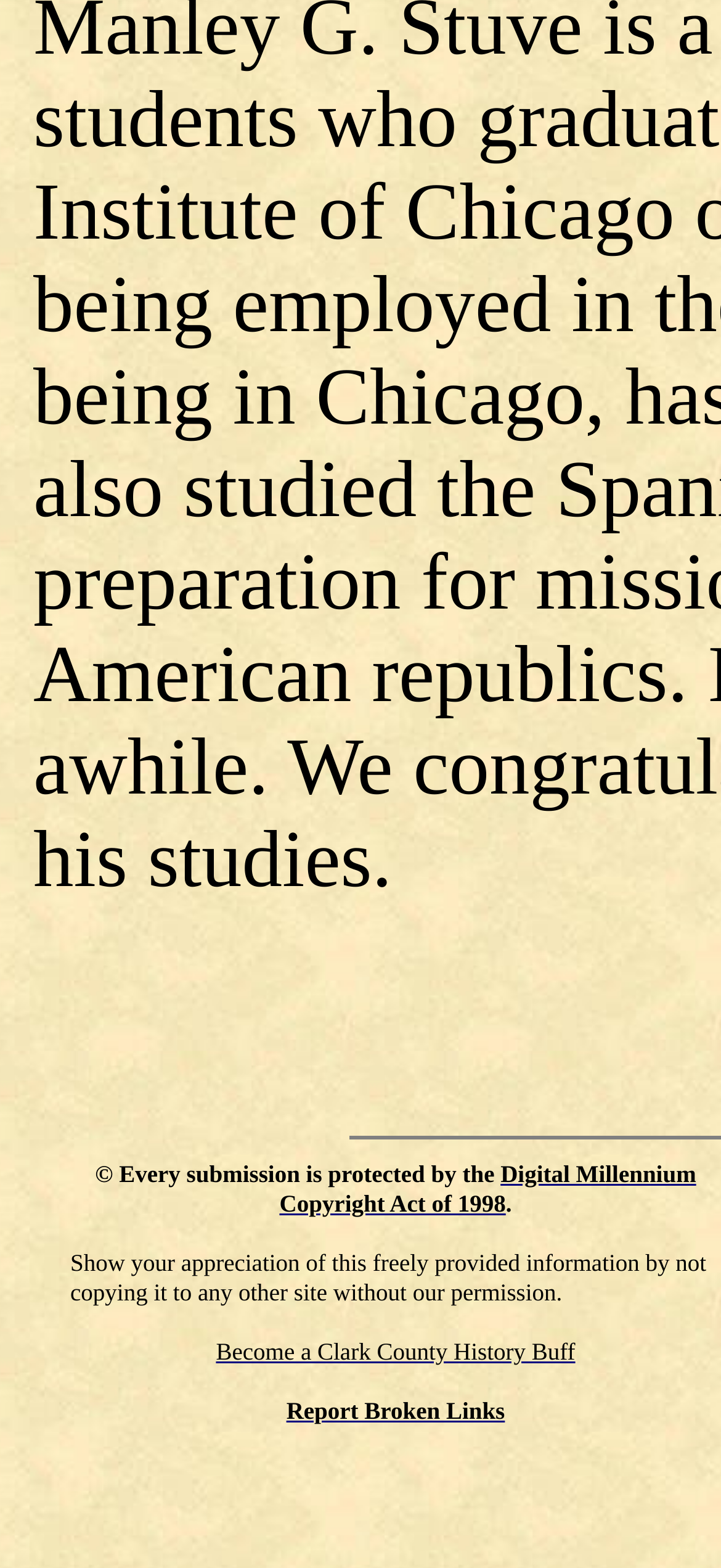Can you find the bounding box coordinates for the UI element given this description: "Report Broken Links"? Provide the coordinates as four float numbers between 0 and 1: [left, top, right, bottom].

[0.397, 0.891, 0.7, 0.908]